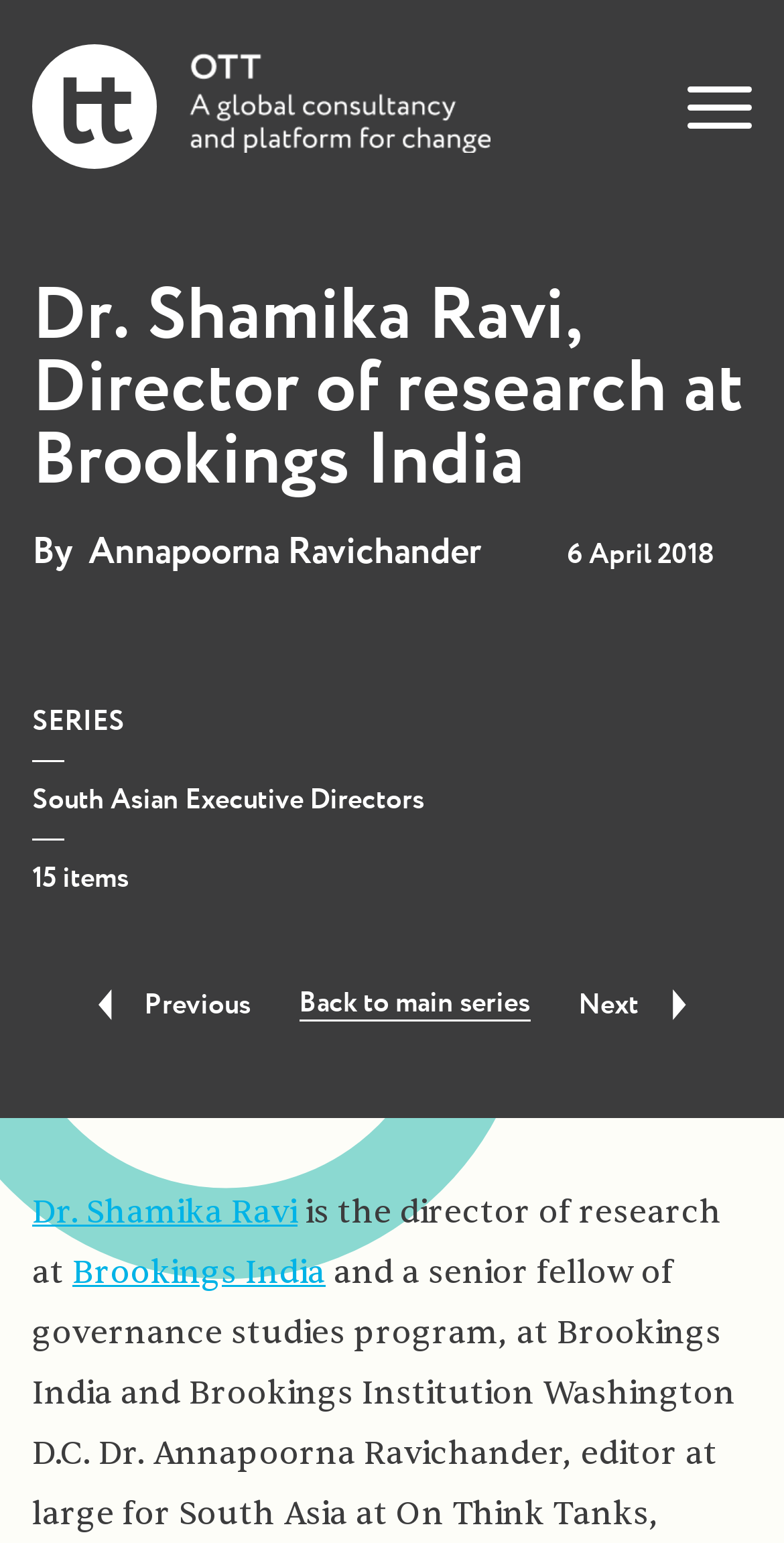Can you identify the bounding box coordinates of the clickable region needed to carry out this instruction: 'View Dr. Shamika Ravi's profile'? The coordinates should be four float numbers within the range of 0 to 1, stated as [left, top, right, bottom].

[0.041, 0.773, 0.379, 0.799]